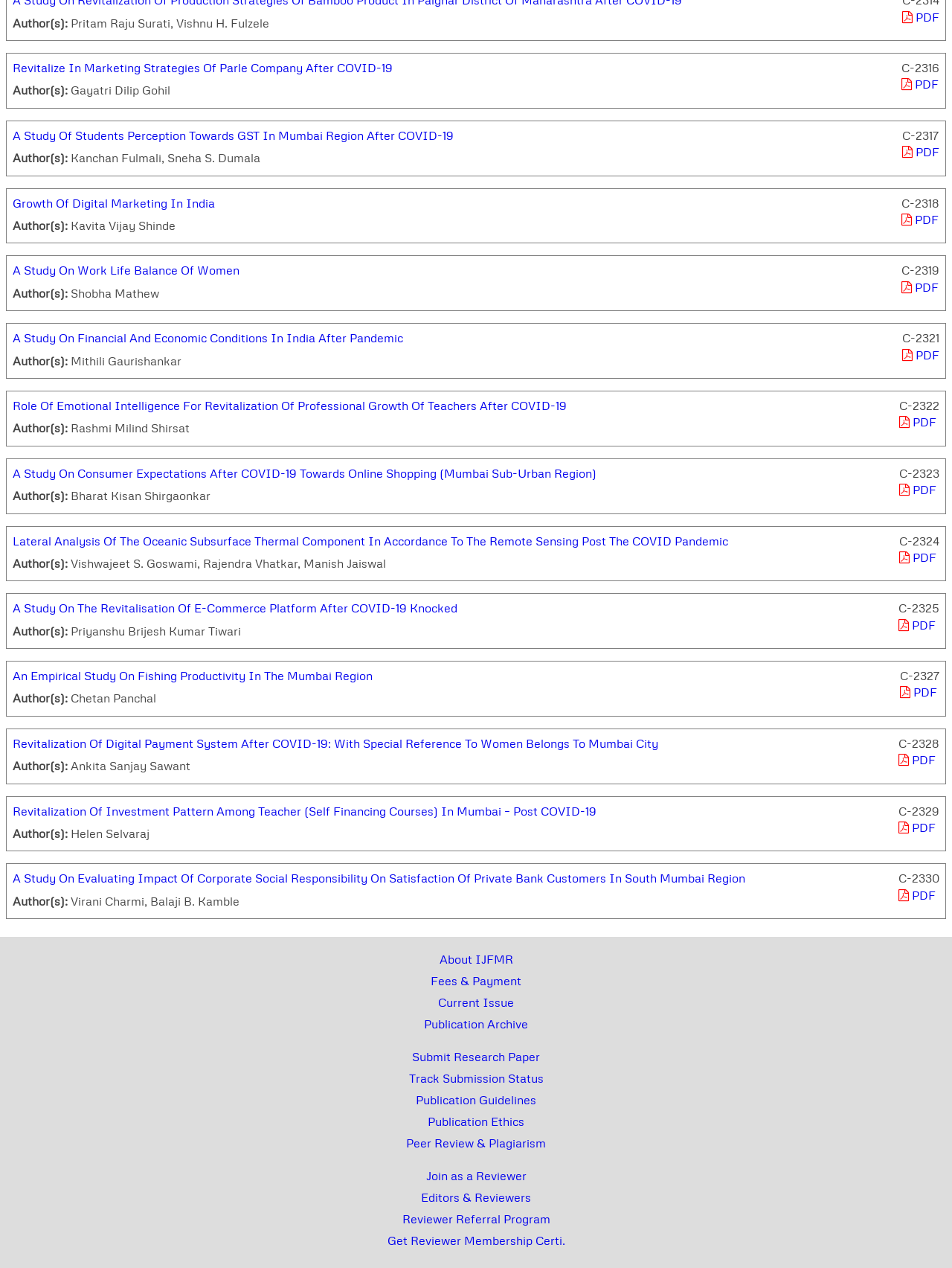Pinpoint the bounding box coordinates for the area that should be clicked to perform the following instruction: "Submit a research paper".

[0.433, 0.828, 0.567, 0.839]